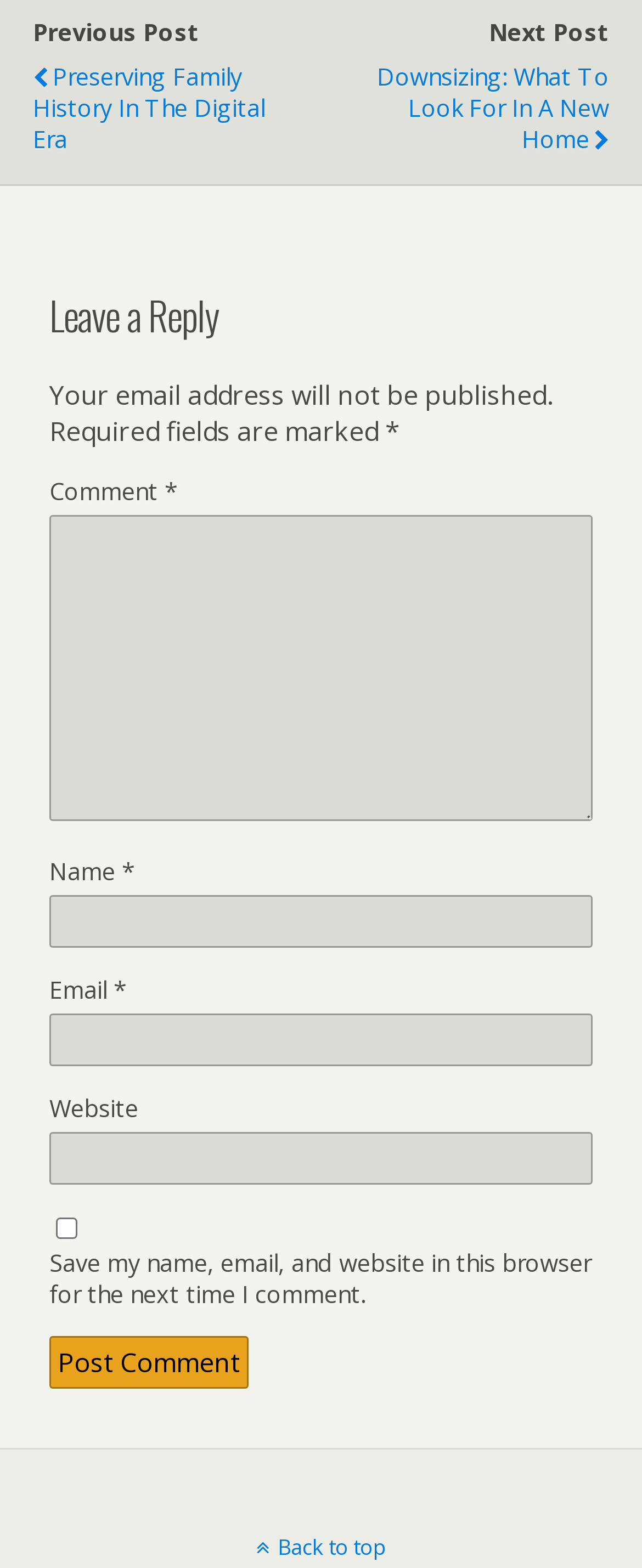Identify the bounding box coordinates of the area you need to click to perform the following instruction: "Enter your name".

[0.077, 0.571, 0.923, 0.605]